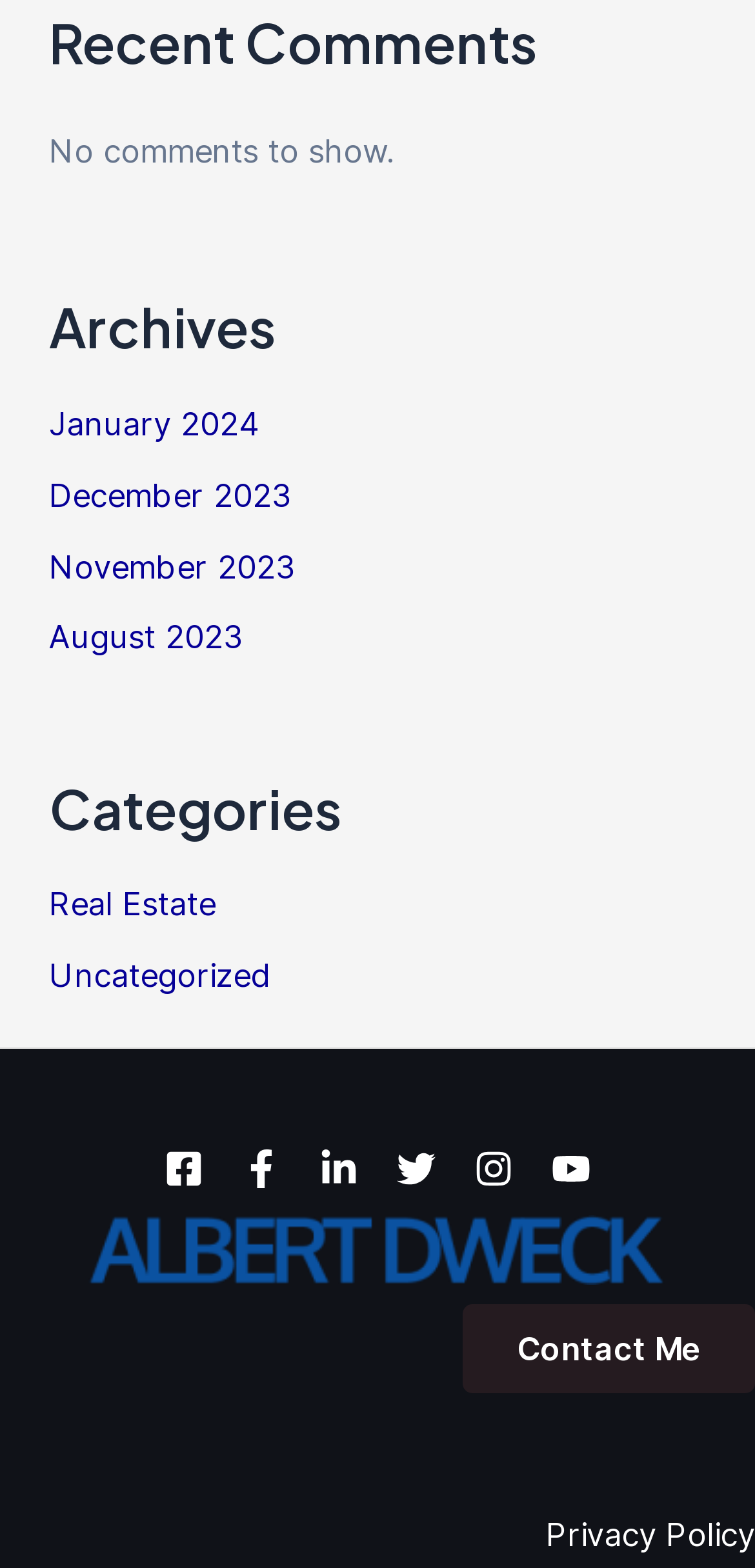Please provide a one-word or phrase answer to the question: 
What is the title of the first section?

Recent Comments